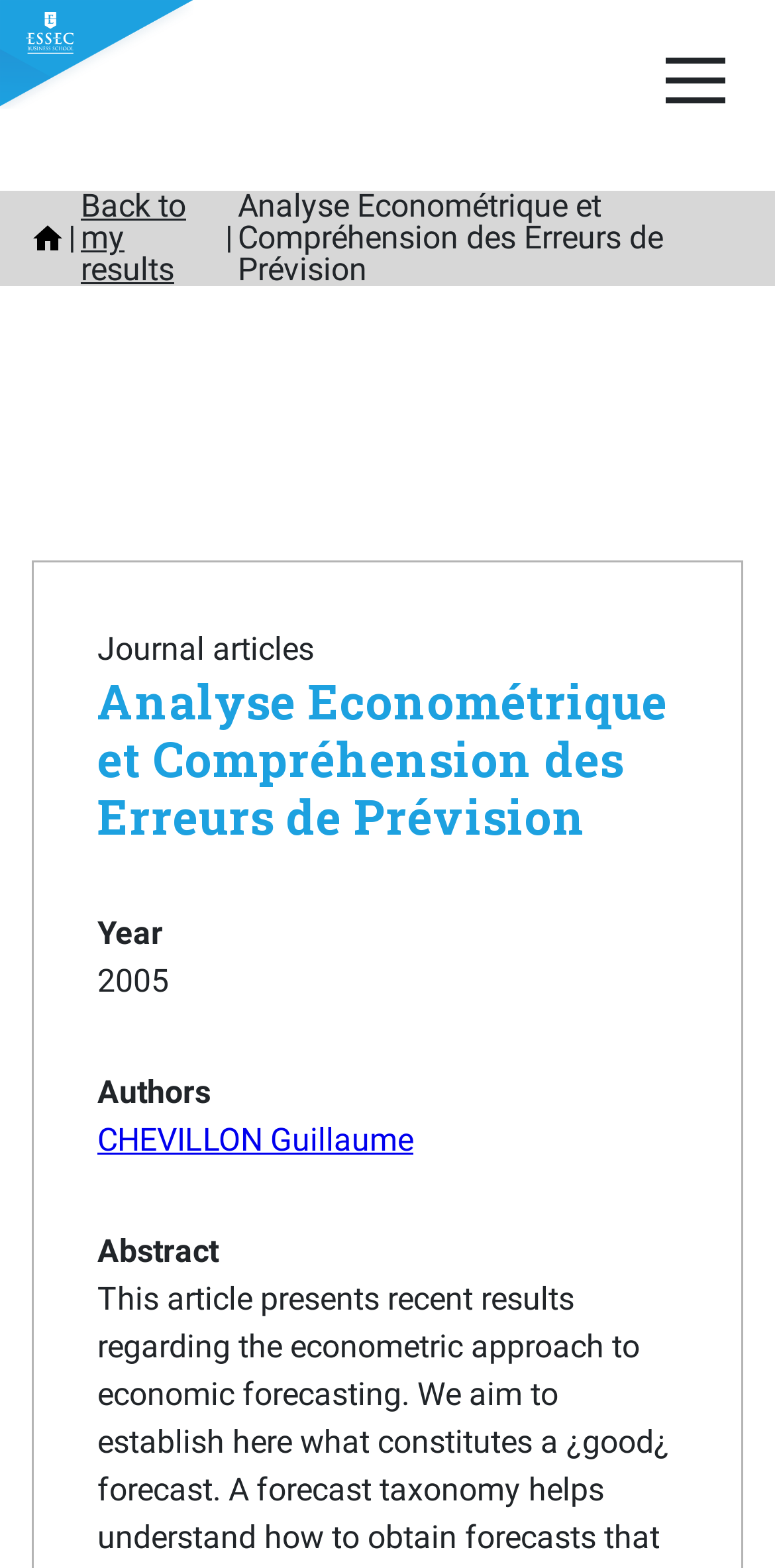Examine the image carefully and respond to the question with a detailed answer: 
What is the name of the author?

I found the answer by looking at the 'Authors' section, where it lists the author's name as a link, which is 'CHEVILLON Guillaume'.